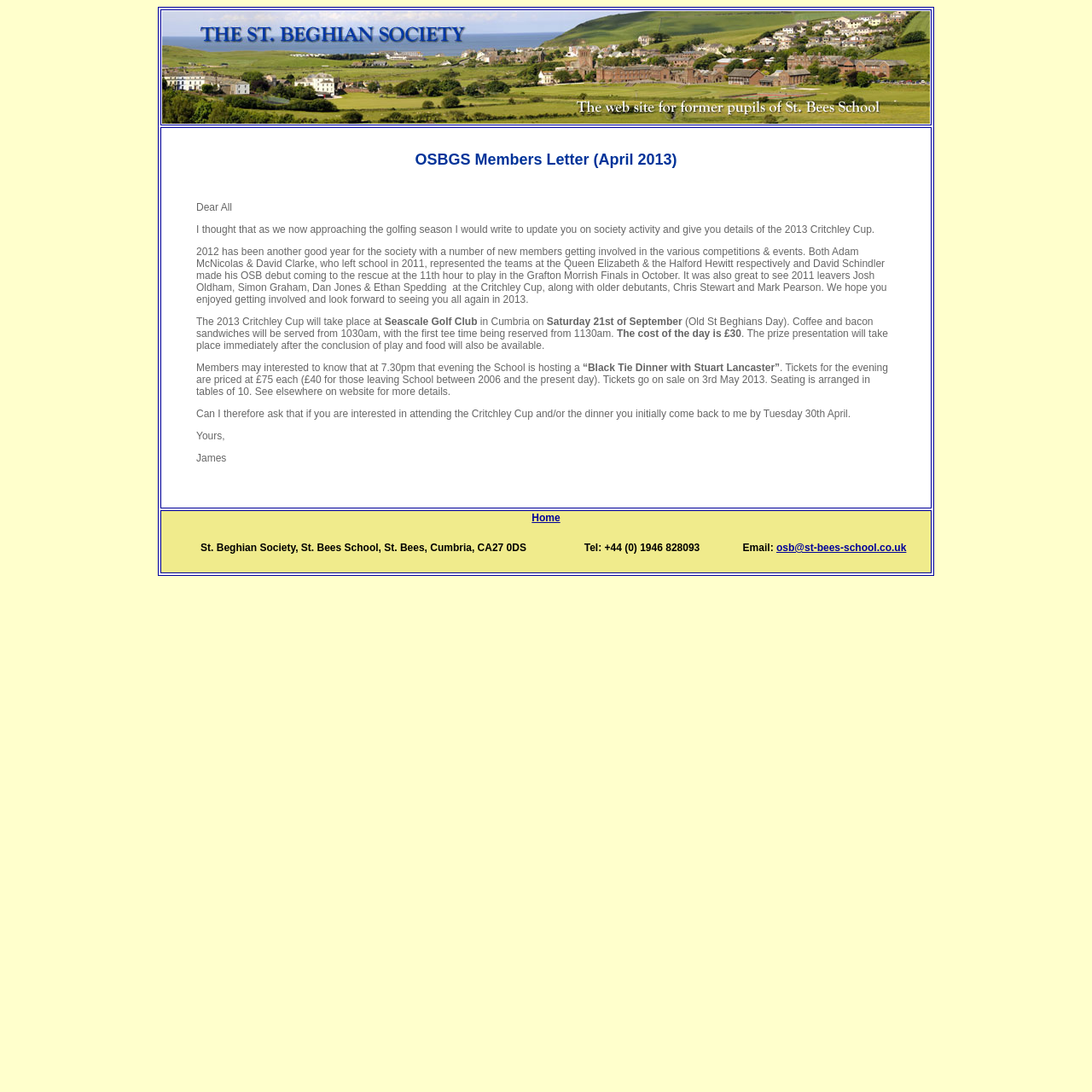Give a one-word or one-phrase response to the question:
What is the email address of the St. Beghian Society?

osb@st-bees-school.co.uk